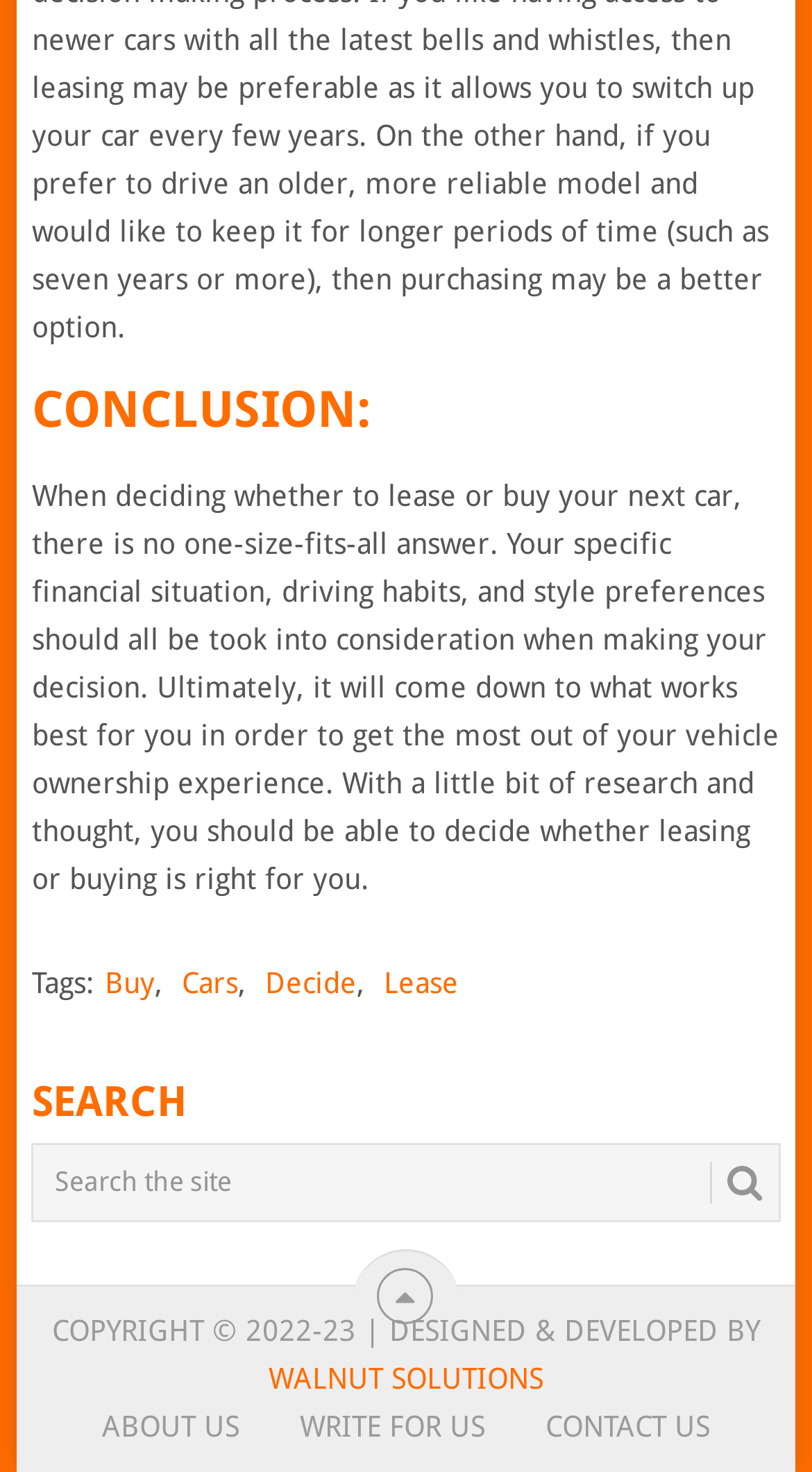Please identify the bounding box coordinates of where to click in order to follow the instruction: "Contact through 'E-Mail'".

None